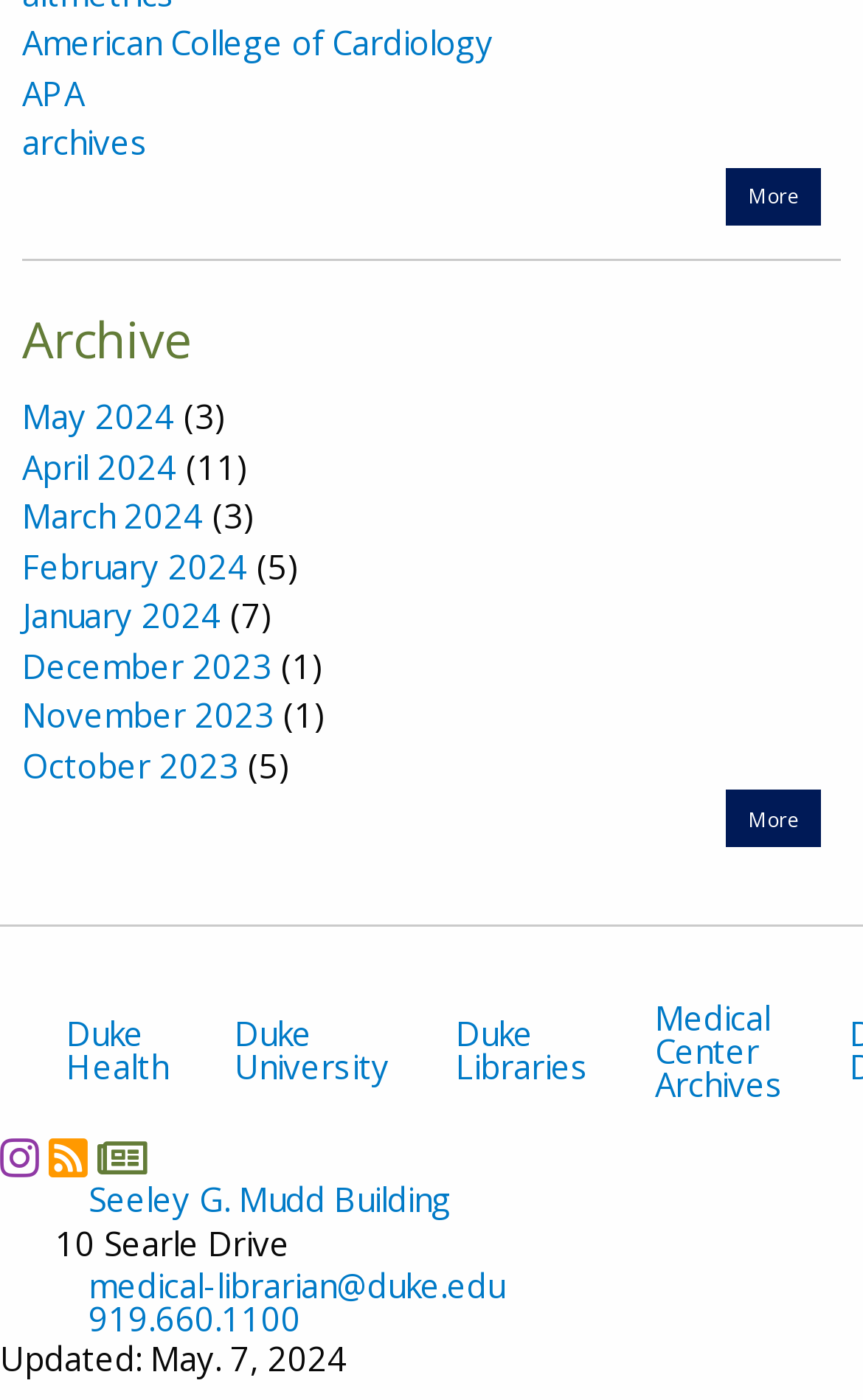Please find the bounding box coordinates for the clickable element needed to perform this instruction: "View archives".

[0.026, 0.086, 0.172, 0.117]